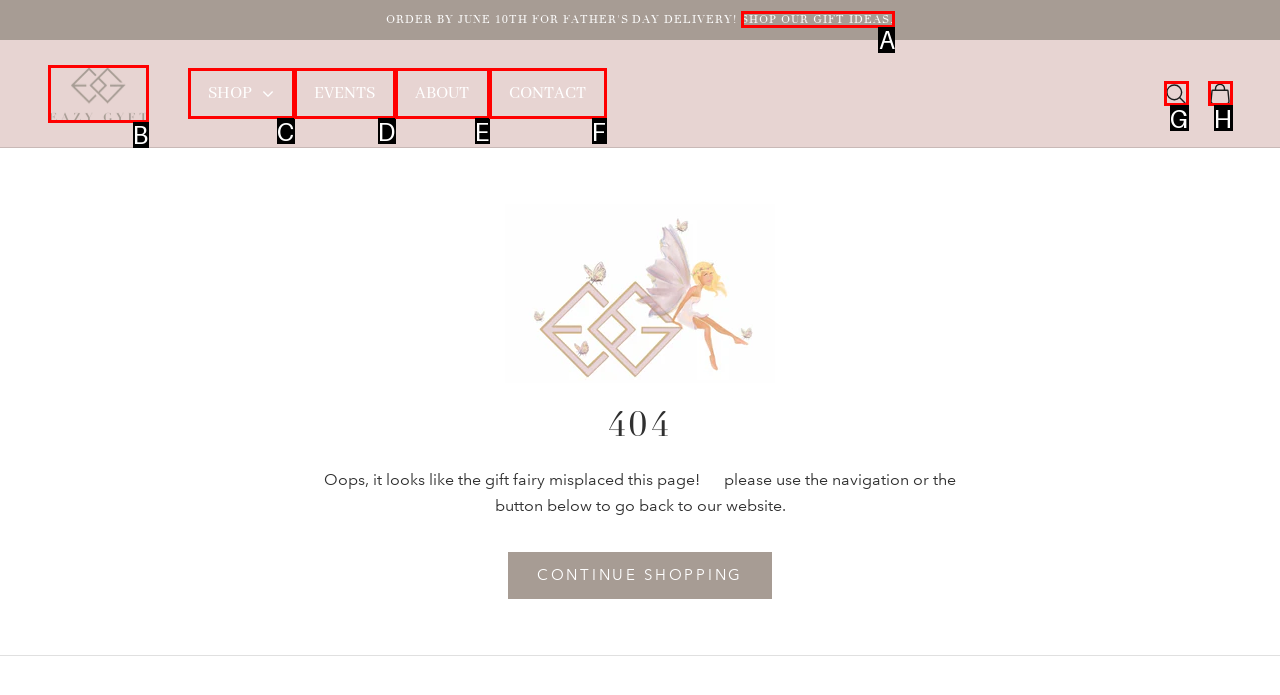Choose the HTML element you need to click to achieve the following task: Go to the gift ideas page
Respond with the letter of the selected option from the given choices directly.

A